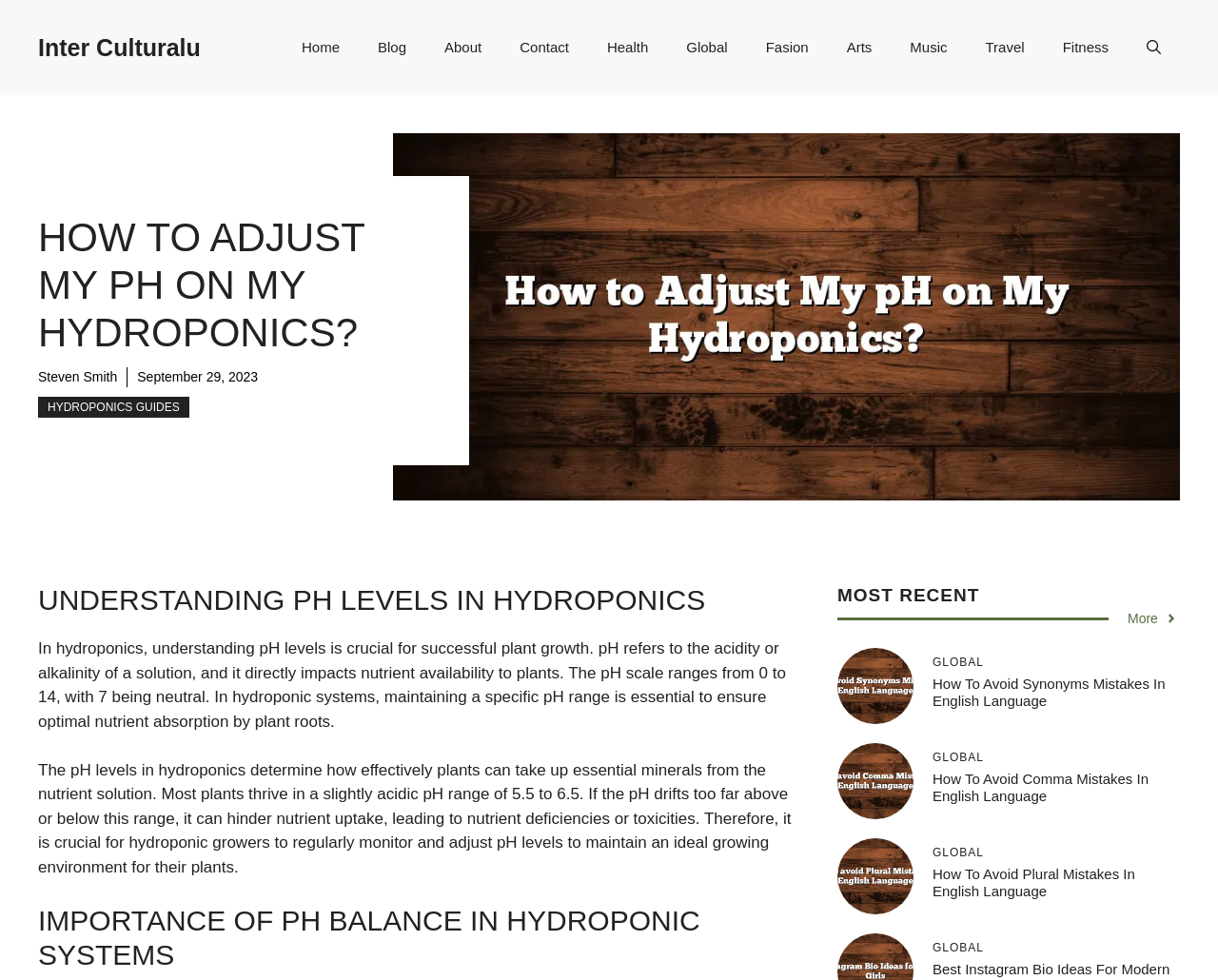Please determine the bounding box coordinates of the clickable area required to carry out the following instruction: "View the 'HYDROPONICS GUIDES' link". The coordinates must be four float numbers between 0 and 1, represented as [left, top, right, bottom].

[0.031, 0.405, 0.155, 0.426]